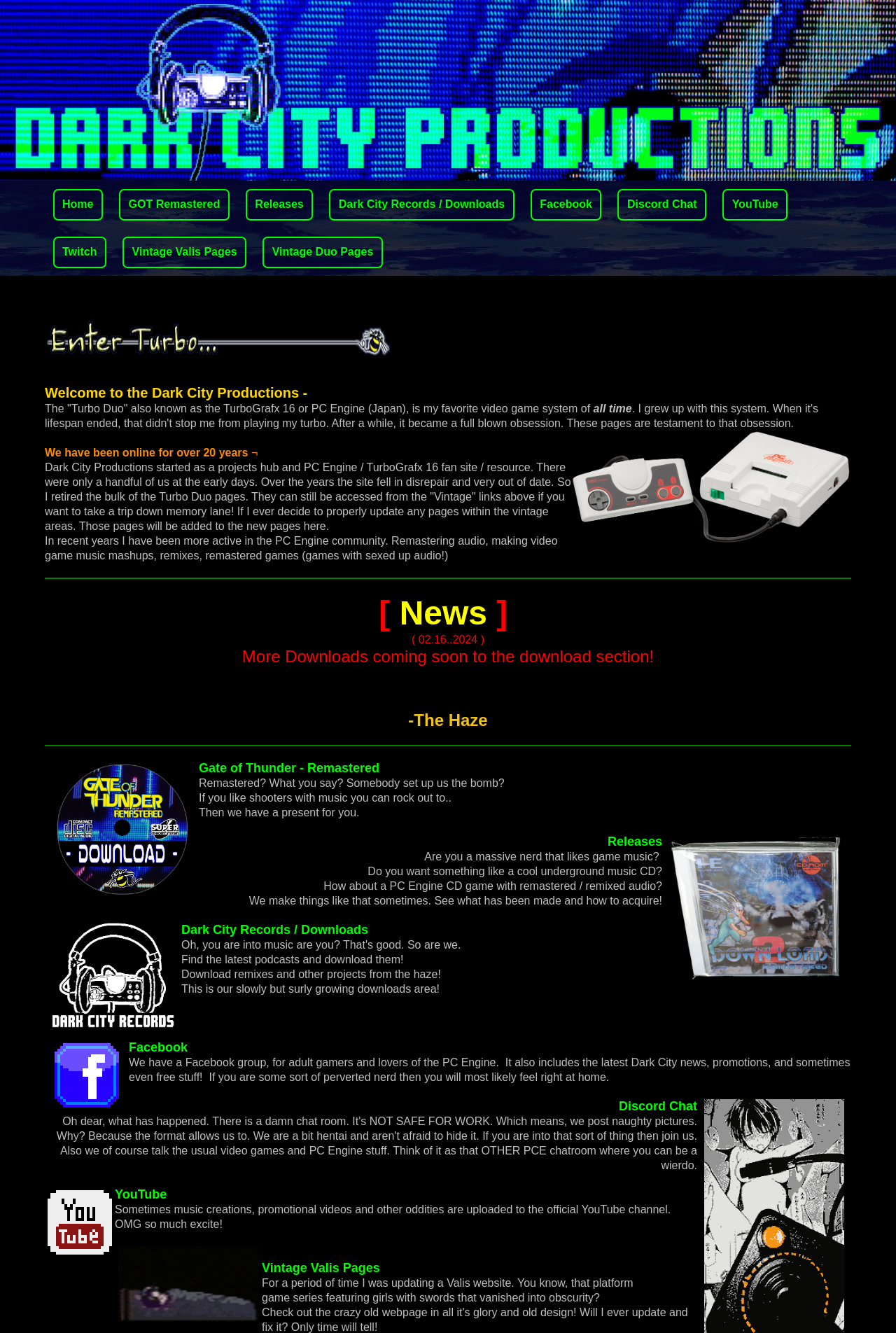Analyze the image and answer the question with as much detail as possible: 
What is being remastered in the 'Gate of Thunder - Remastered' link?

Based on the text 'Remastered? What you say? Somebody set up us the bomb?' and the context of the website, we can infer that the 'Gate of Thunder - Remastered' link is for a game with remastered audio.